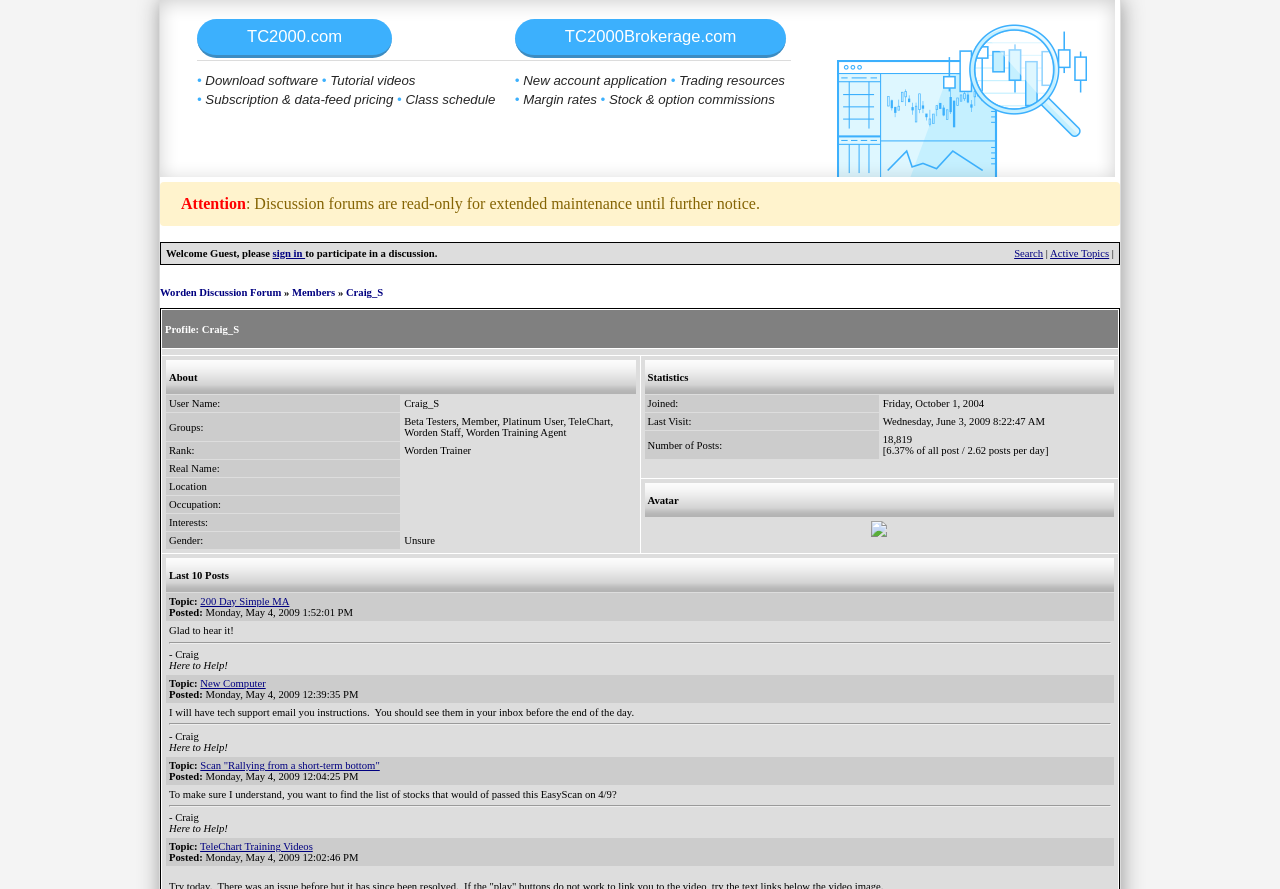Please locate the bounding box coordinates for the element that should be clicked to achieve the following instruction: "Search the forum". Ensure the coordinates are given as four float numbers between 0 and 1, i.e., [left, top, right, bottom].

[0.792, 0.279, 0.815, 0.291]